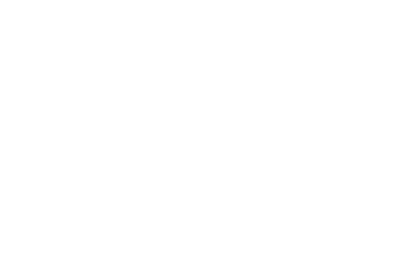Respond to the following question with a brief word or phrase:
What is the purpose of the template kit?

Showcasing services and expertise